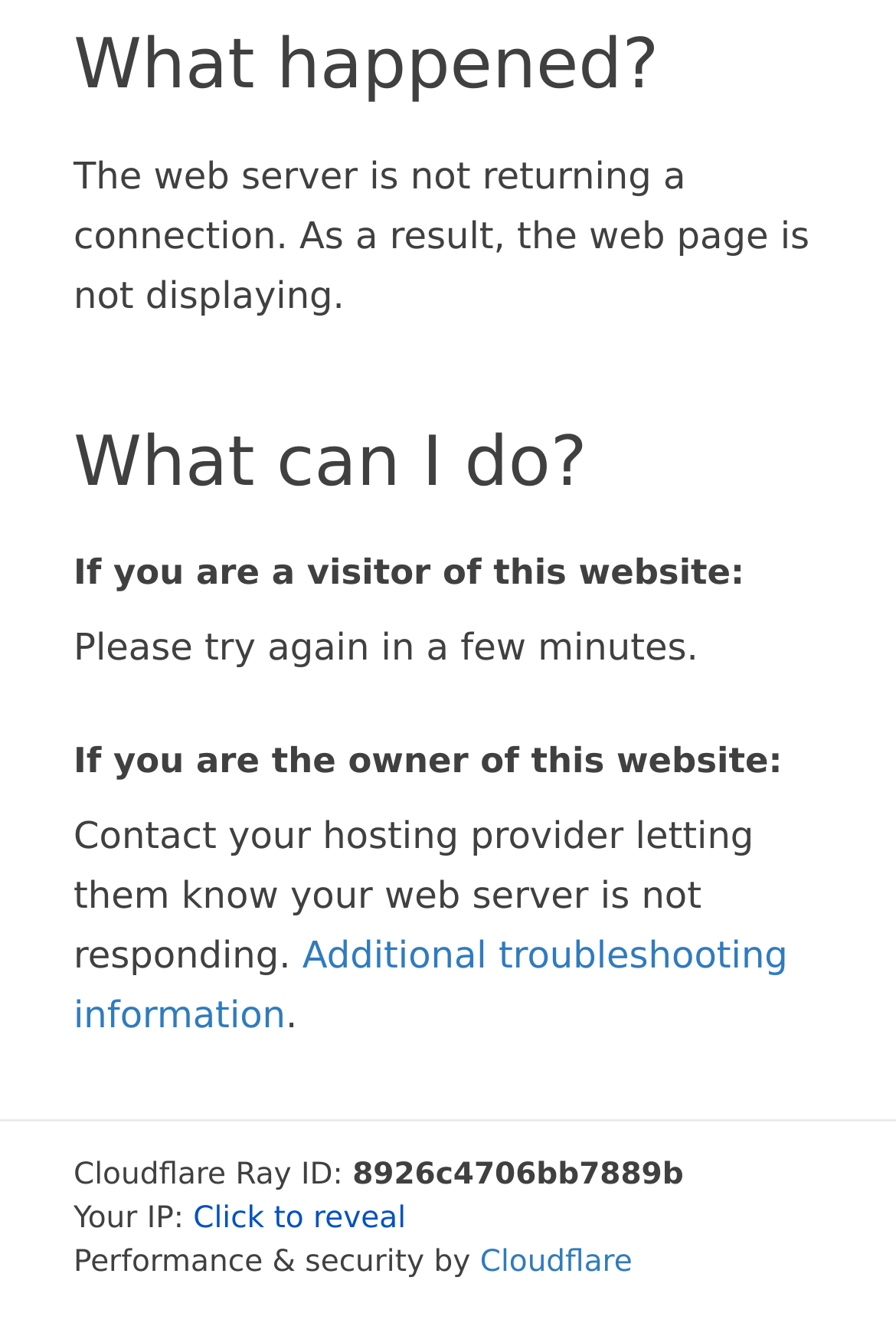Using the description: "Click to reveal", determine the UI element's bounding box coordinates. Ensure the coordinates are in the format of four float numbers between 0 and 1, i.e., [left, top, right, bottom].

[0.216, 0.907, 0.453, 0.933]